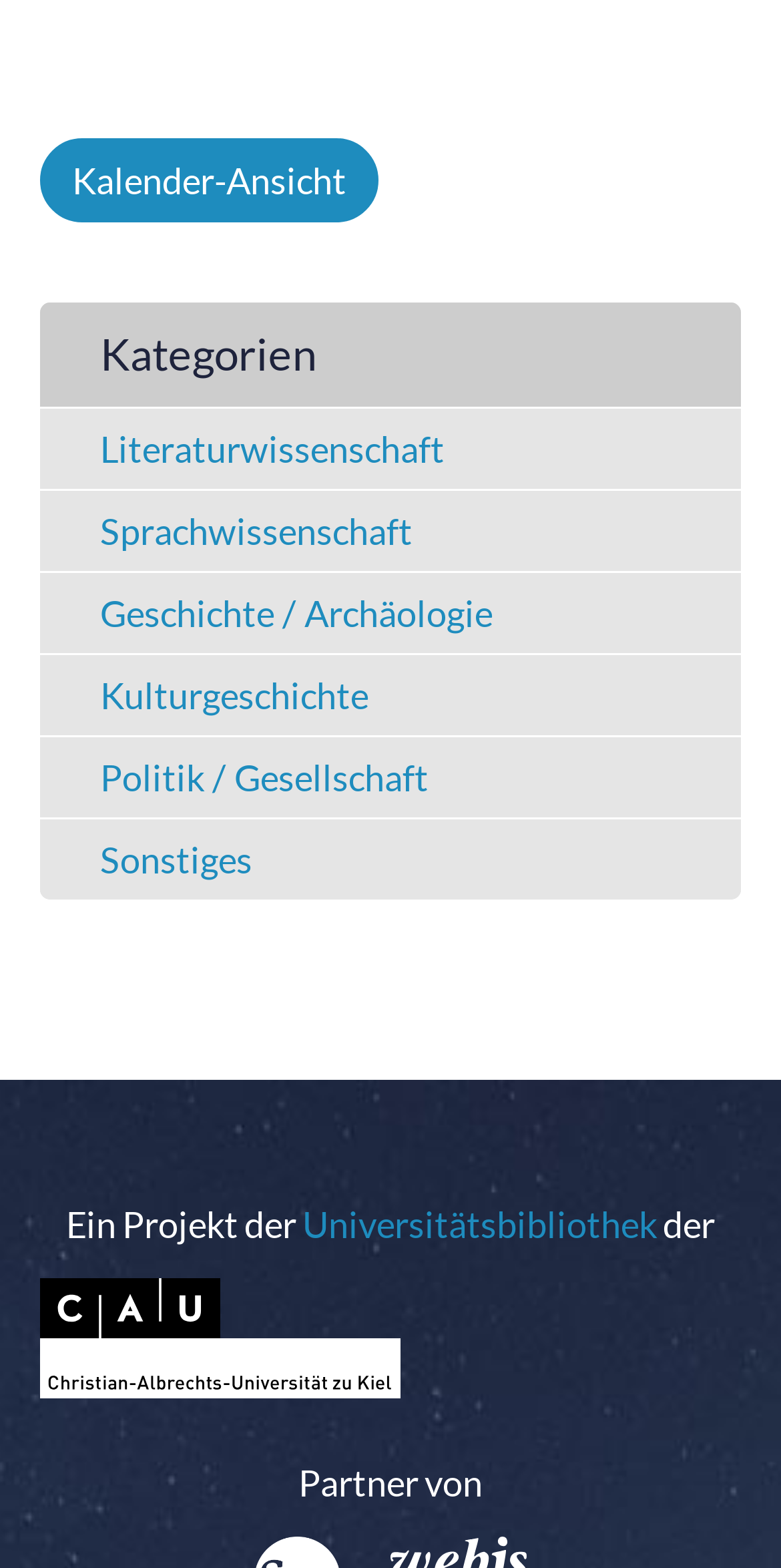Please locate the bounding box coordinates of the element that should be clicked to achieve the given instruction: "Explore Literaturwissenschaft".

[0.051, 0.259, 0.949, 0.312]